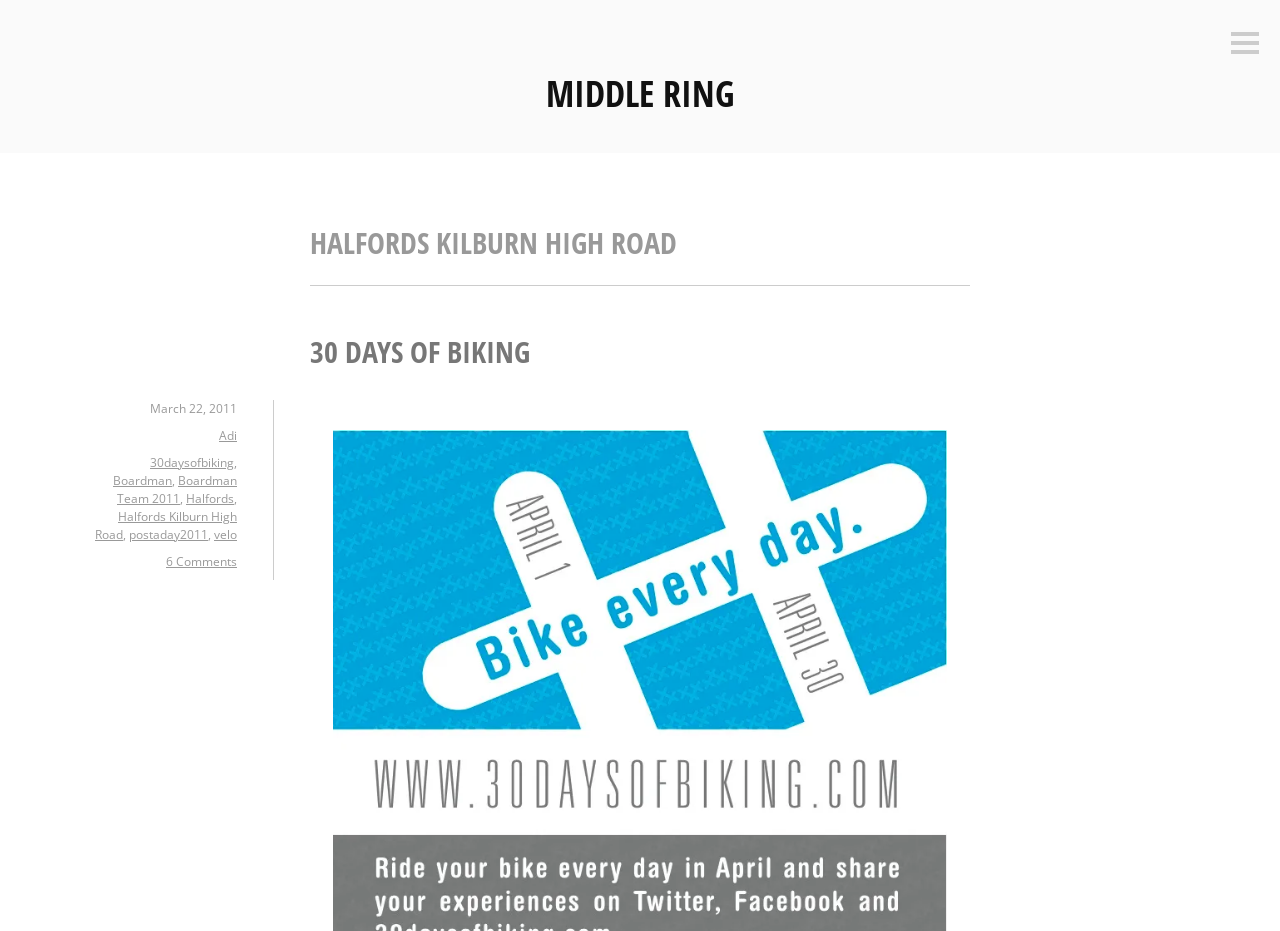What is the date of the post?
Answer the question with a detailed explanation, including all necessary information.

I found the answer by looking at the link element 'March 22, 2011' which indicates the date of the post on the webpage.